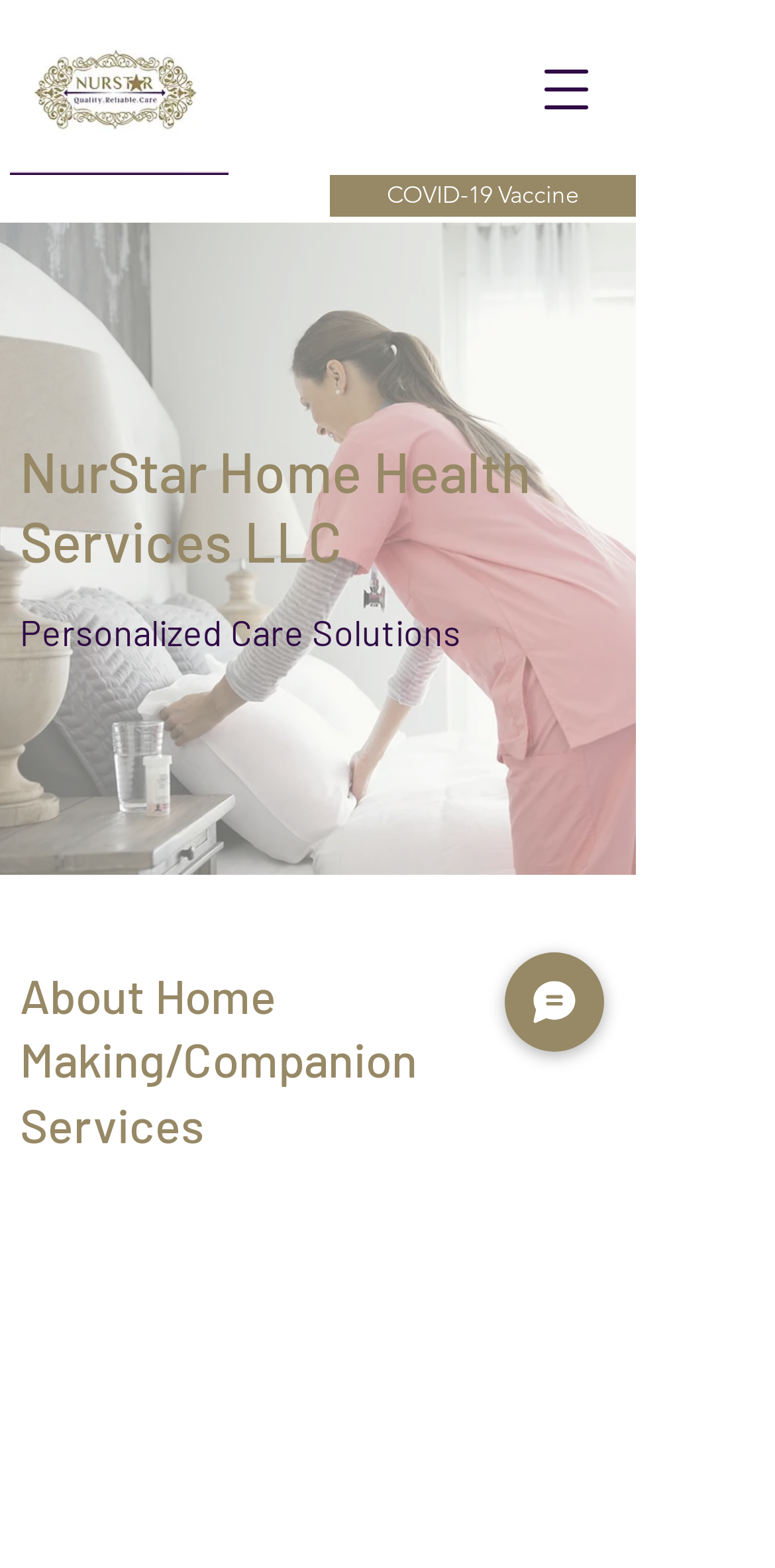What is depicted in the image above the heading 'NurStar Home Health Services LLC'?
Respond to the question with a well-detailed and thorough answer.

The image above the heading 'NurStar Home Health Services LLC' shows a home nurse making a bed, which is likely used to illustrate the type of care provided by NurStar Home Health Services LLC.